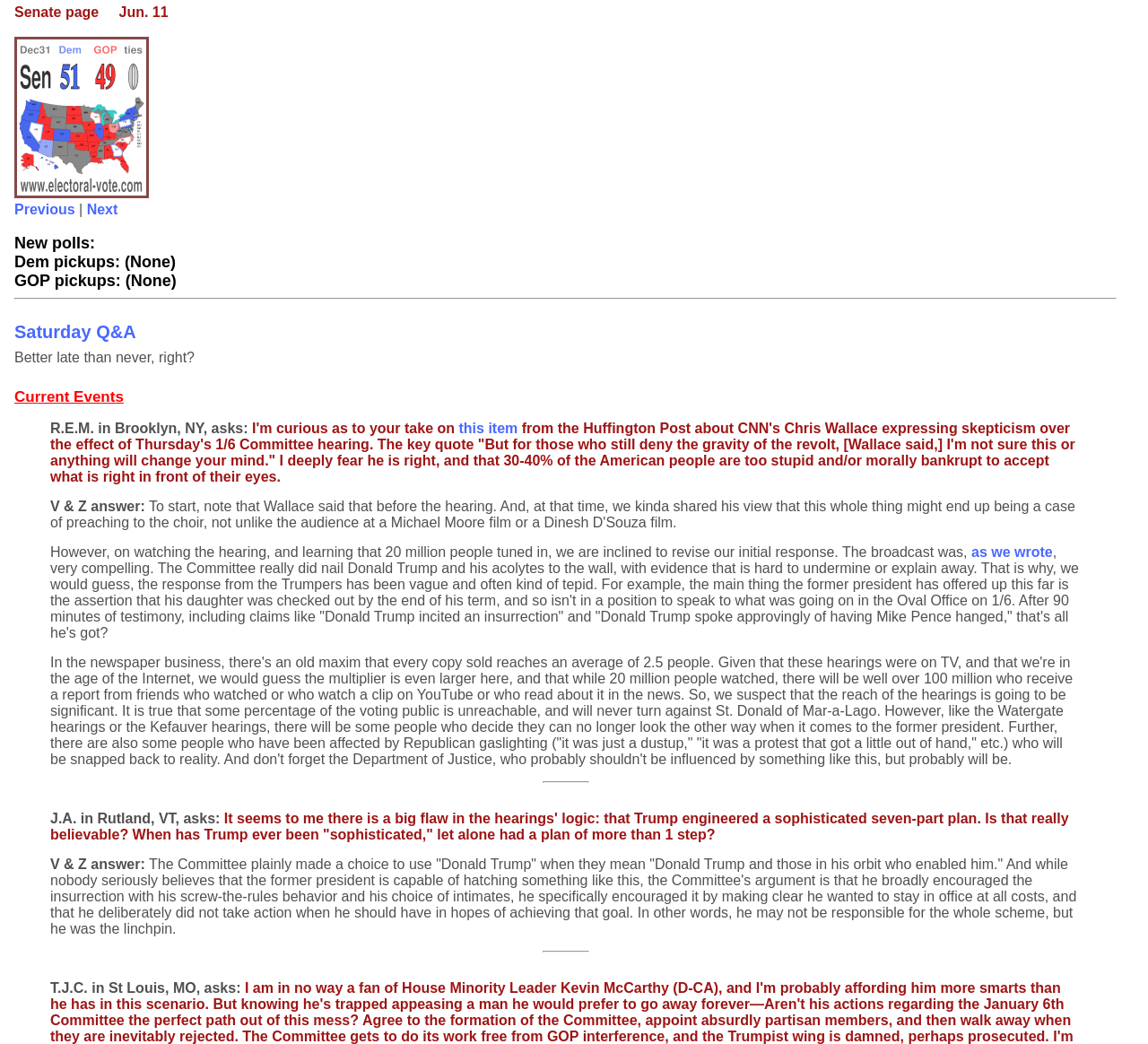Give a complete and precise description of the webpage's appearance.

This webpage appears to be a news or blog website focused on electoral votes and politics. At the top, there is a title "Senate page" with a date "Jun. 11" and an image of a Senate map. Below the title, there are navigation links "Previous" and "Next" for browsing through the pages.

The main content of the webpage is divided into sections. The first section is about new polls, with text "New polls:" and information about Democratic and Republican pickups. This section is separated from the rest of the content by a horizontal line.

The next section is titled "Saturday Q&A" and contains a question-and-answer format discussion. The questions are from readers, and the answers are provided by the authors, V & Z. The discussion is about the 1/6 Committee hearing and its impact on the public's perception of Donald Trump.

Below the Q&A section, there is another section titled "Current Events" which contains more discussion and analysis of the 1/6 Committee hearing. This section includes several paragraphs of text, with links to external sources and quotes from news articles.

The webpage also includes several separators, which are horizontal lines that separate the different sections of content. There are no images other than the Senate map at the top of the page. Overall, the webpage has a simple layout with a focus on presenting text-based content in a clear and organized manner.